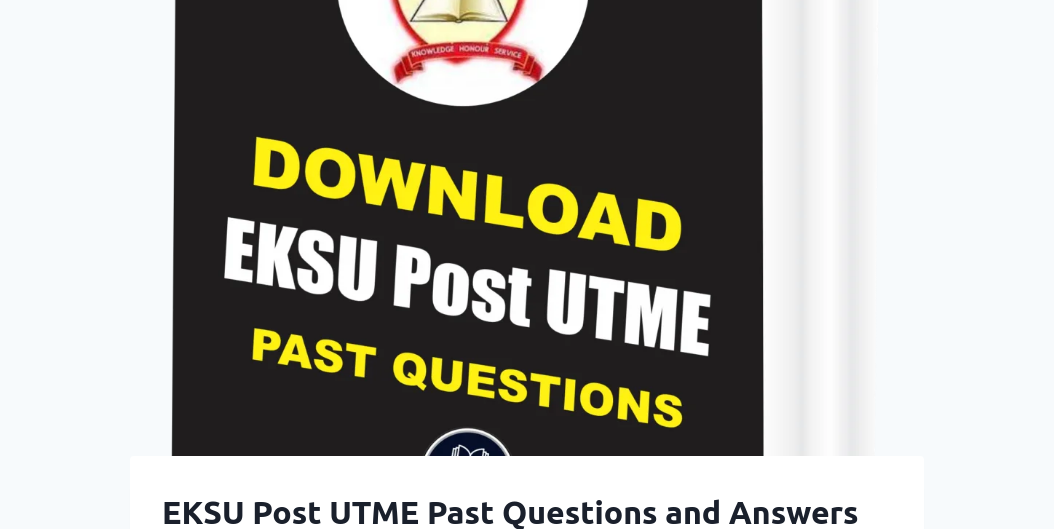Using details from the image, please answer the following question comprehensively:
What is the main text of the graphic?

The graphic features bold, eye-catching text that states 'DOWNLOAD EKSU Post UTME PAST QUESTIONS', which is the main text of the graphic and emphasizes the importance of the material for prospective students preparing for the Post UTME examination.